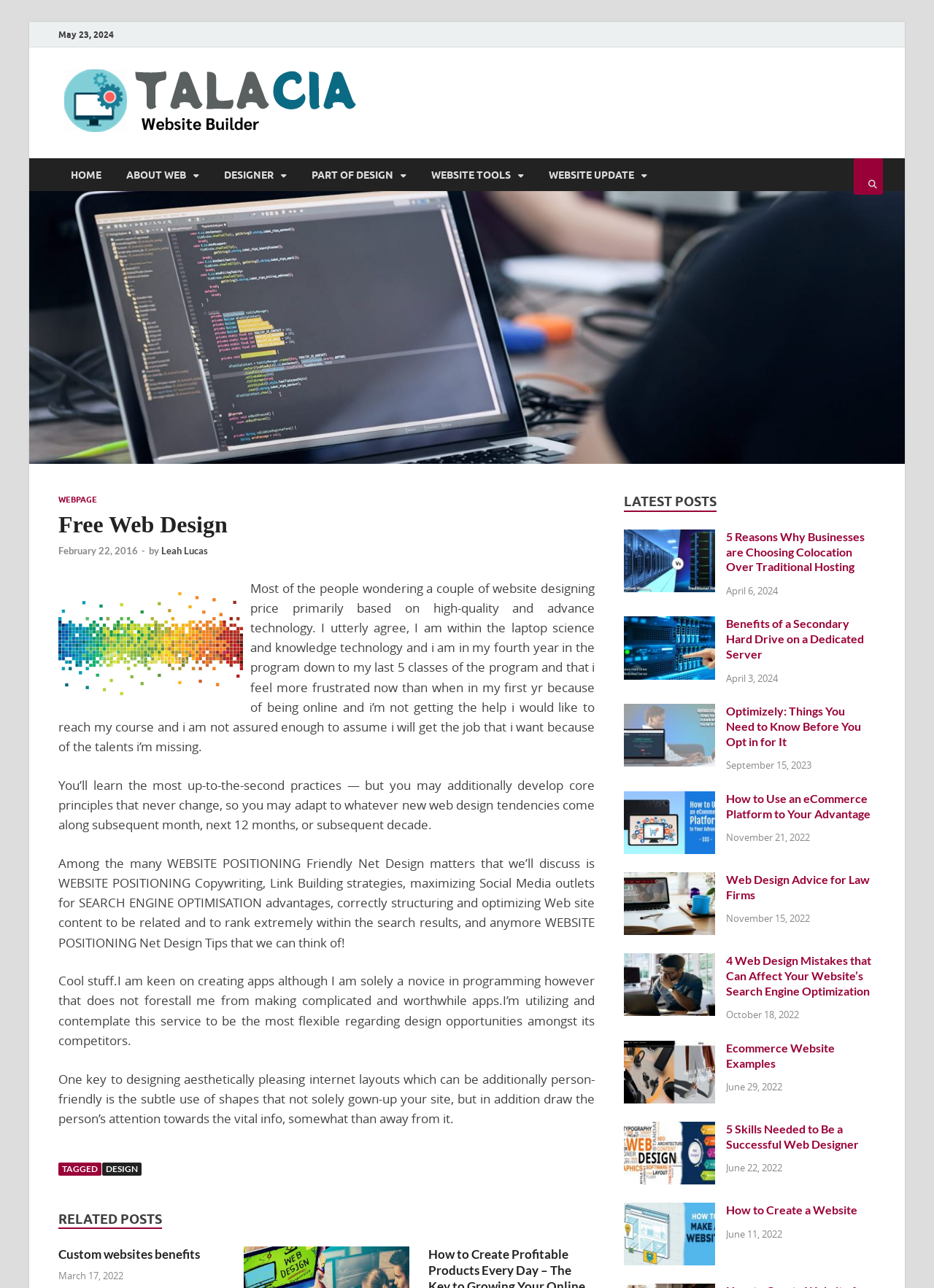Bounding box coordinates are specified in the format (top-left x, top-left y, bottom-right x, bottom-right y). All values are floating point numbers bounded between 0 and 1. Please provide the bounding box coordinate of the region this sentence describes: Custom websites benefits

[0.062, 0.968, 0.214, 0.98]